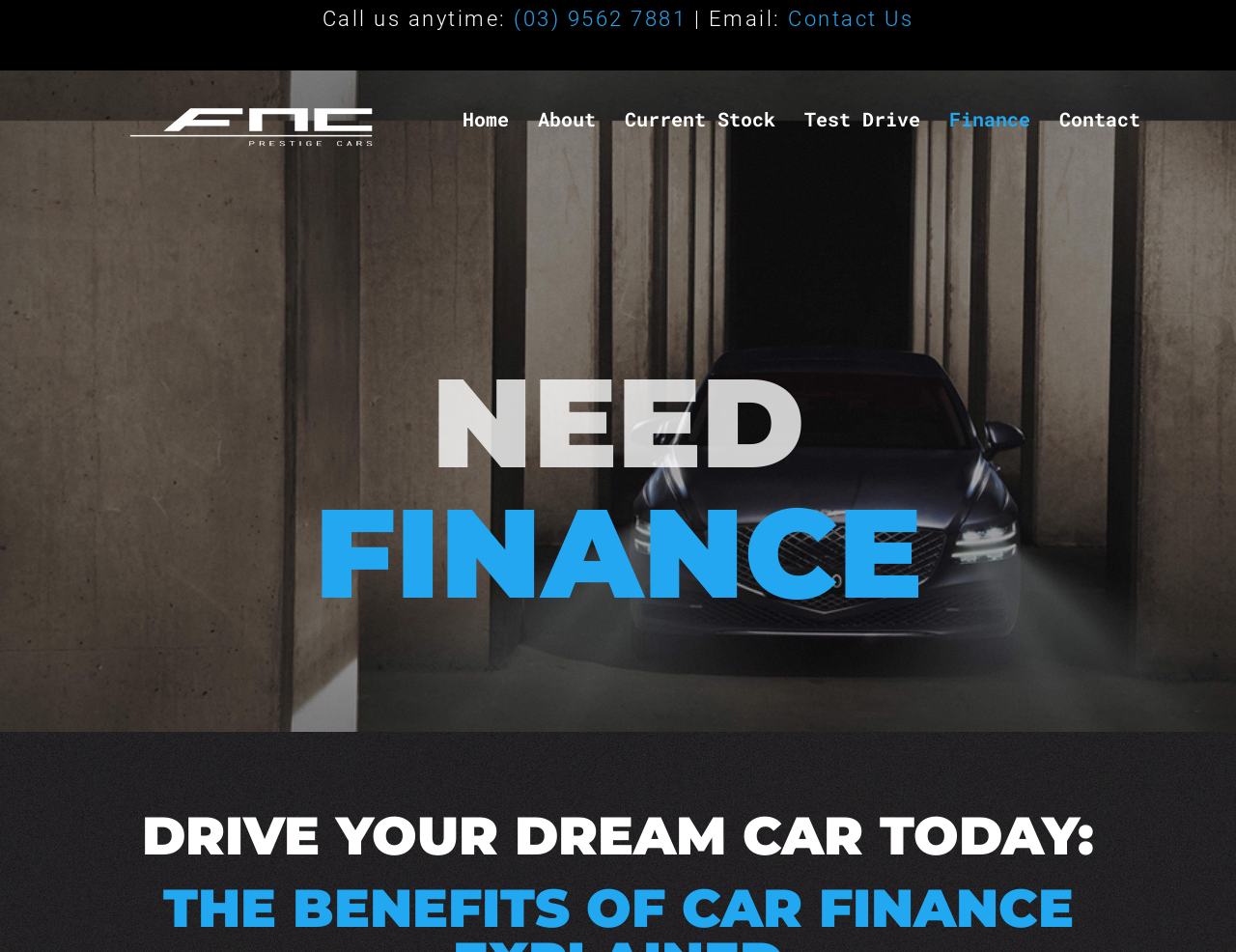Could you highlight the region that needs to be clicked to execute the instruction: "Send an email"?

[0.638, 0.007, 0.739, 0.032]